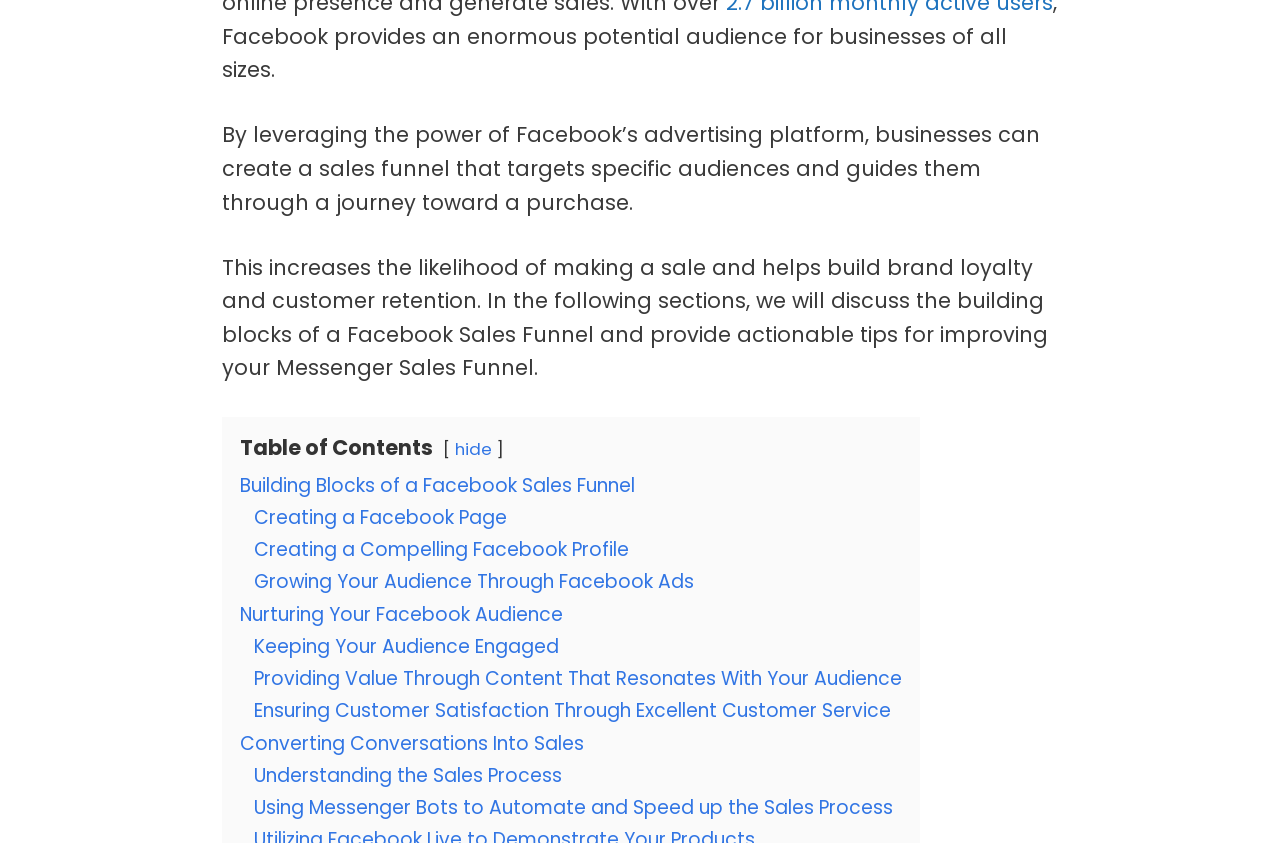What is the role of Messenger Bots in the sales process?
Refer to the screenshot and answer in one word or phrase.

Automate and speed up the sales process